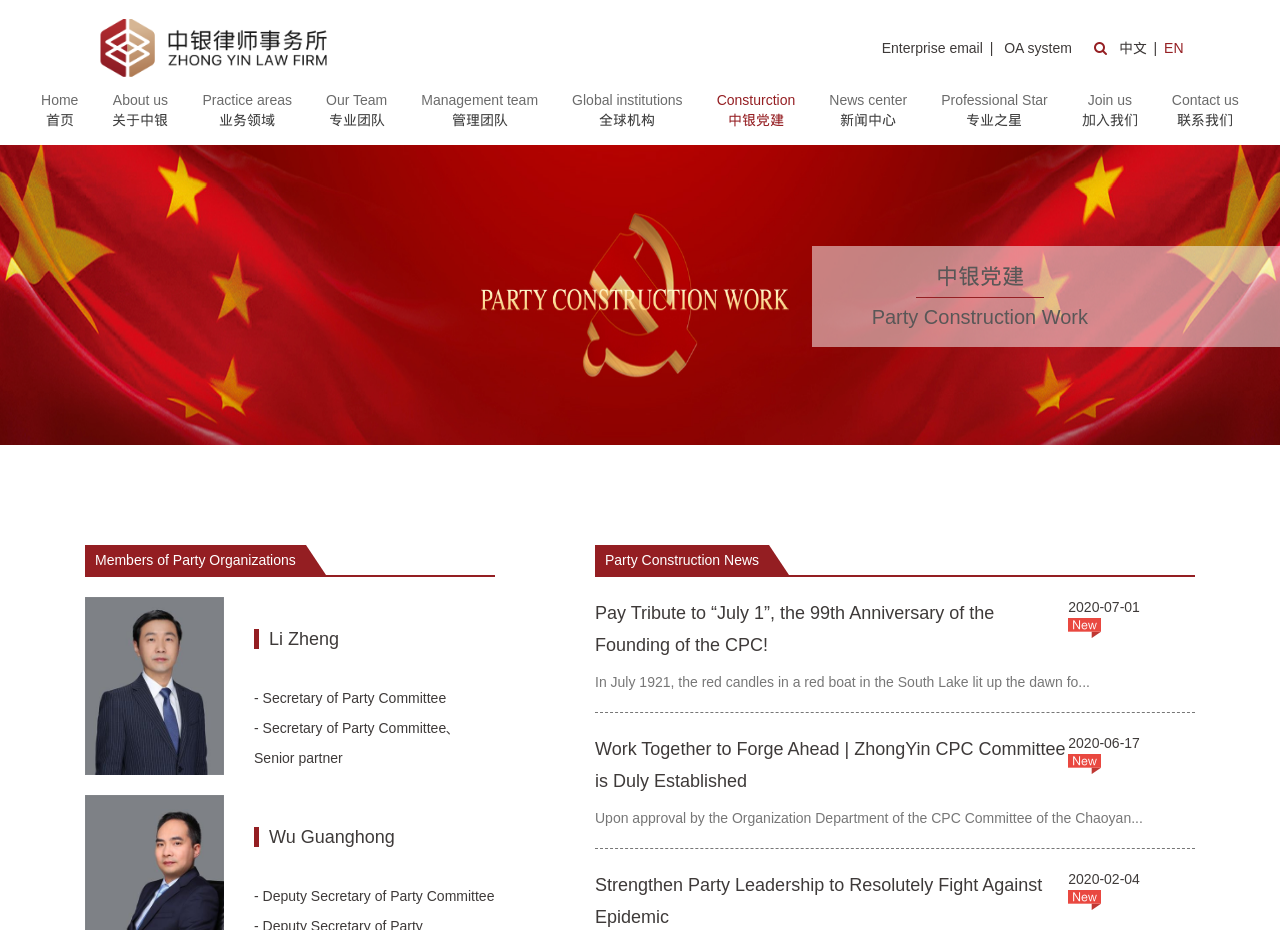Please identify the bounding box coordinates of the element on the webpage that should be clicked to follow this instruction: "View About us". The bounding box coordinates should be given as four float numbers between 0 and 1, formatted as [left, top, right, bottom].

[0.084, 0.097, 0.136, 0.14]